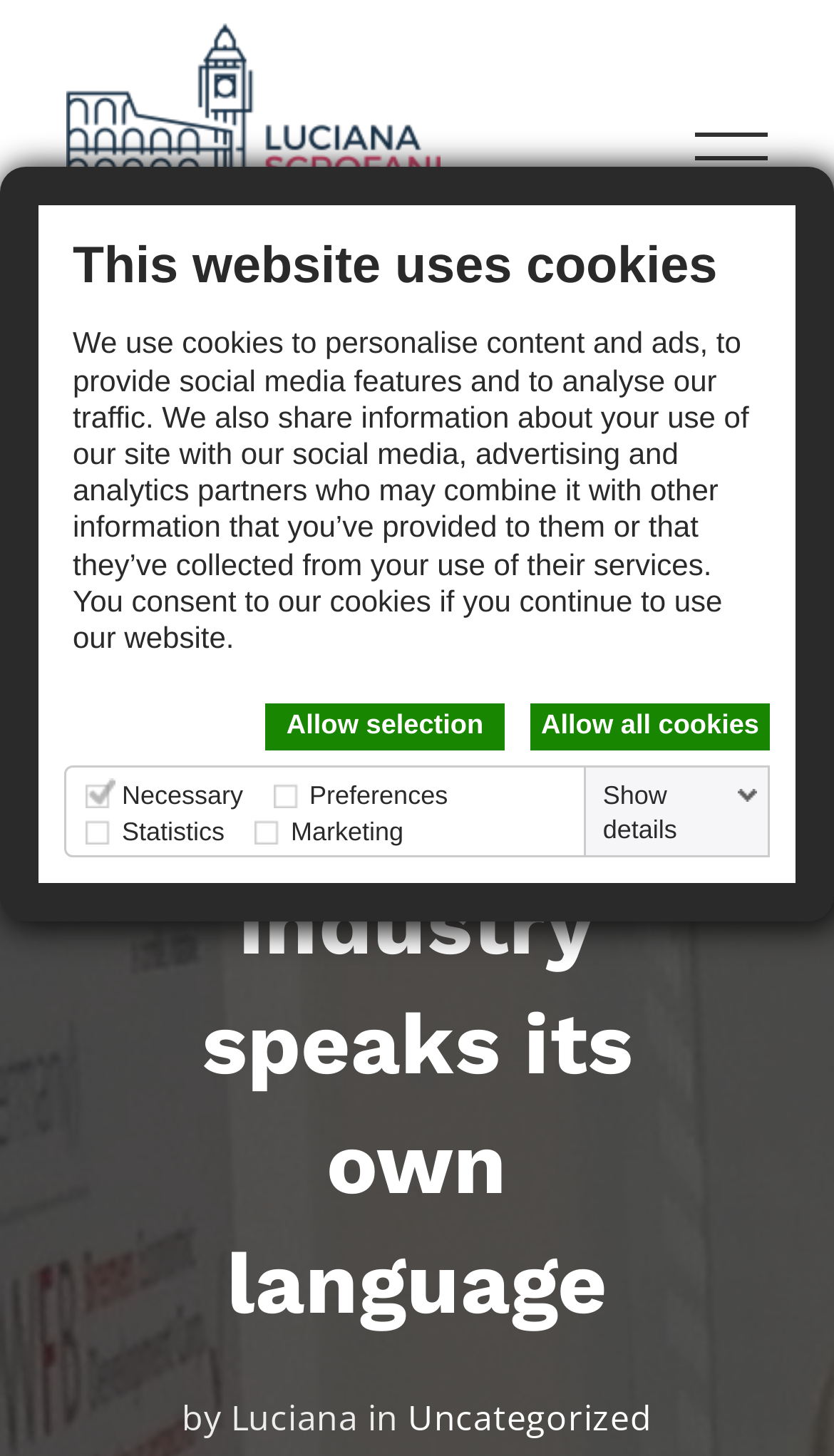Locate the bounding box coordinates of the element's region that should be clicked to carry out the following instruction: "Click the link to allow all cookies". The coordinates need to be four float numbers between 0 and 1, i.e., [left, top, right, bottom].

[0.636, 0.484, 0.923, 0.516]